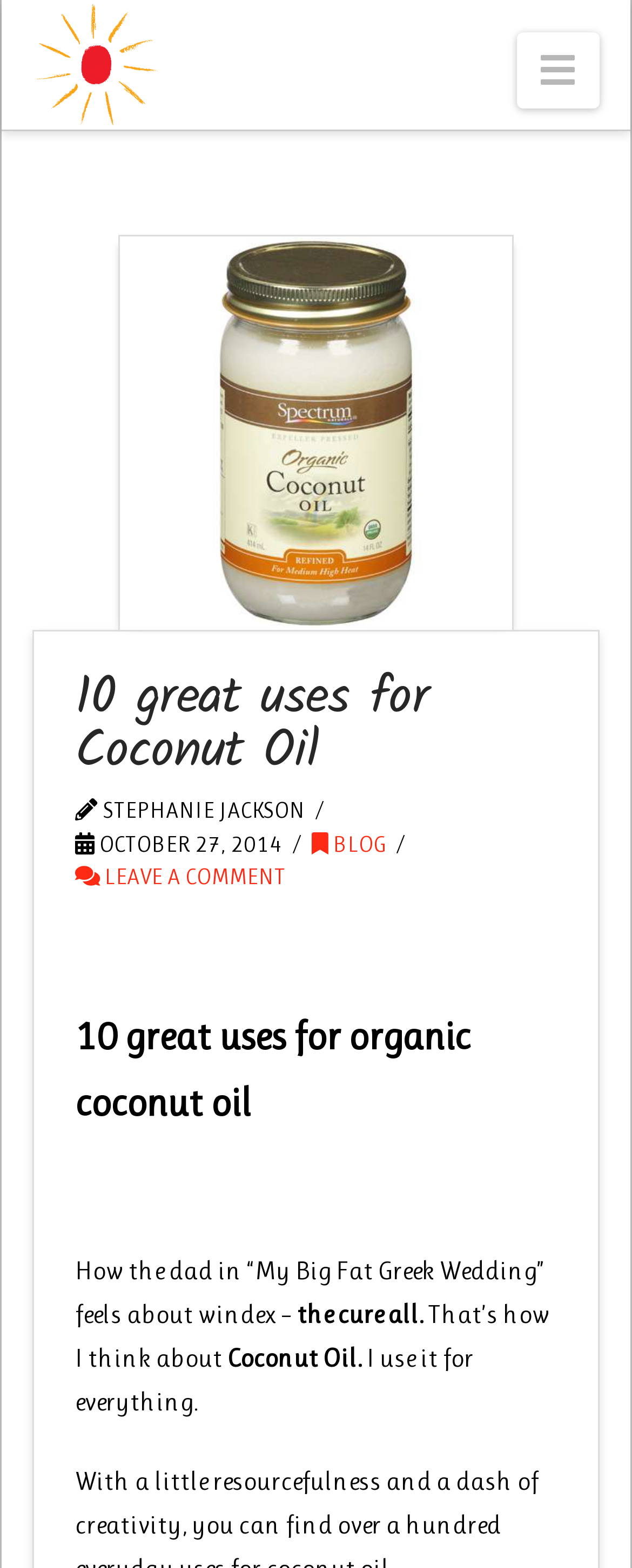Provide the bounding box coordinates, formatted as (top-left x, top-left y, bottom-right x, bottom-right y), with all values being floating point numbers between 0 and 1. Identify the bounding box of the UI element that matches the description: parent_node: Navigation

[0.052, 0.0, 0.257, 0.083]